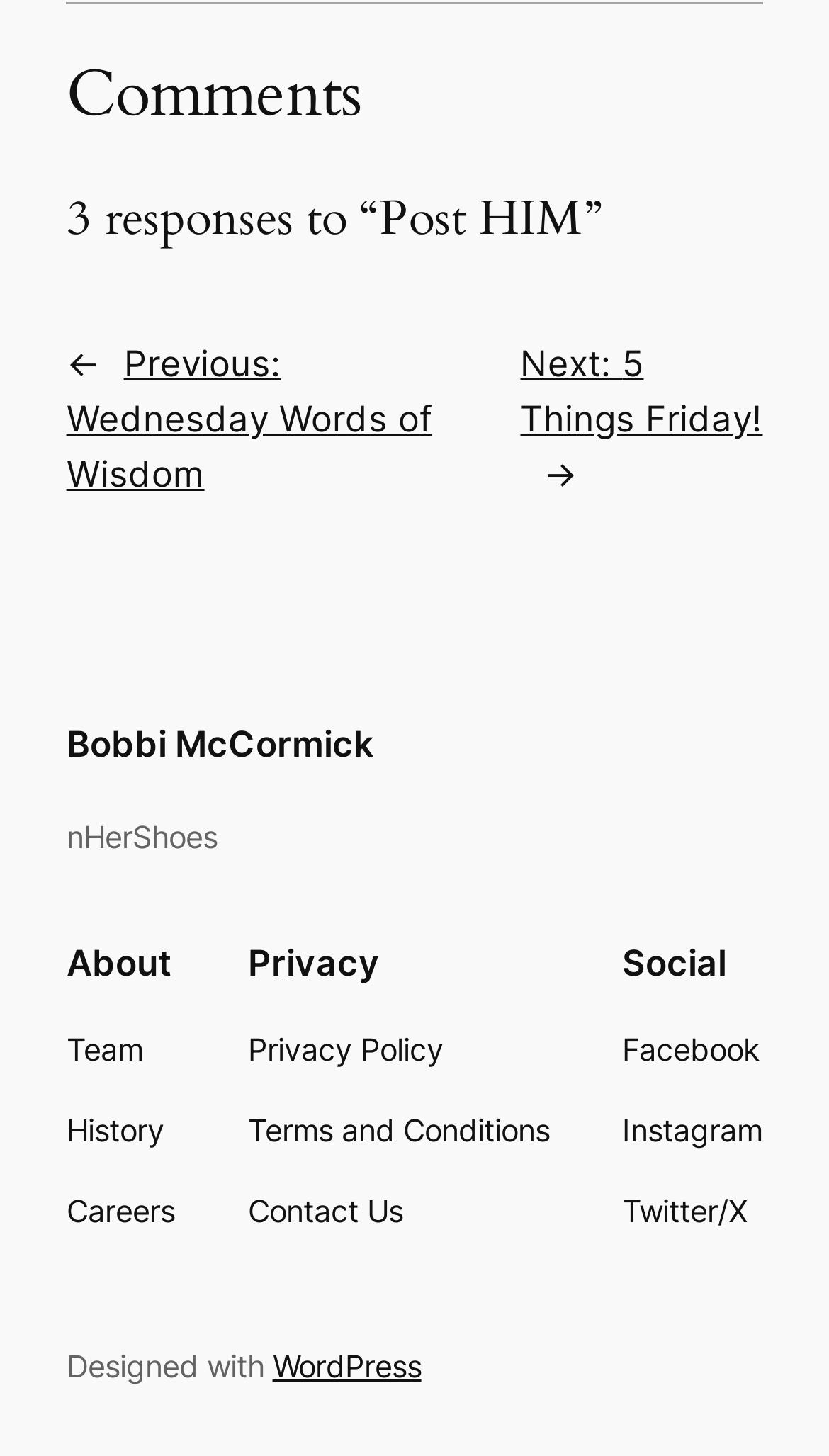Find the bounding box coordinates of the element I should click to carry out the following instruction: "Go to About page".

[0.08, 0.647, 0.211, 0.676]